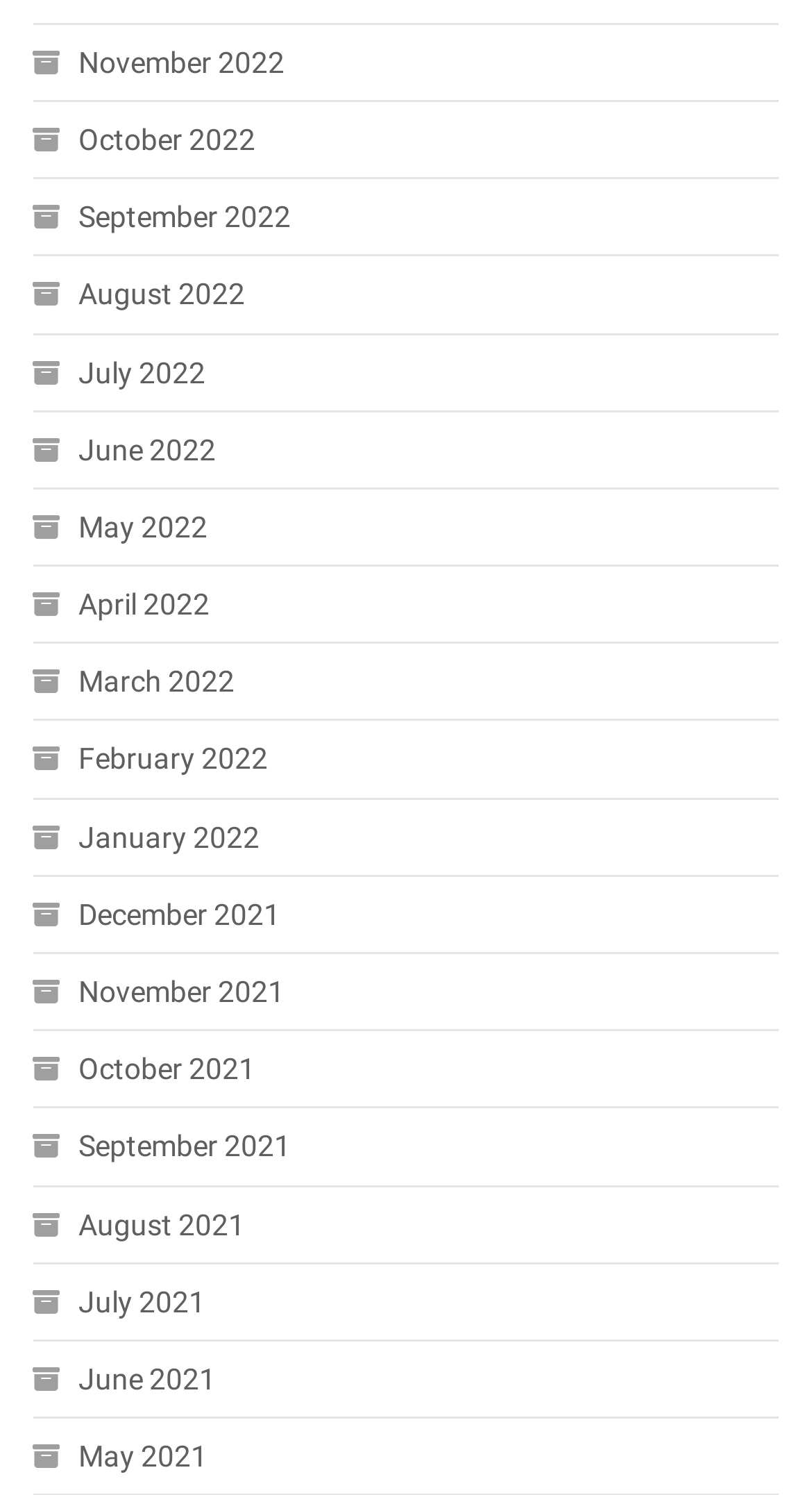Please identify the bounding box coordinates of the element that needs to be clicked to perform the following instruction: "View October 2021".

[0.04, 0.697, 0.314, 0.733]